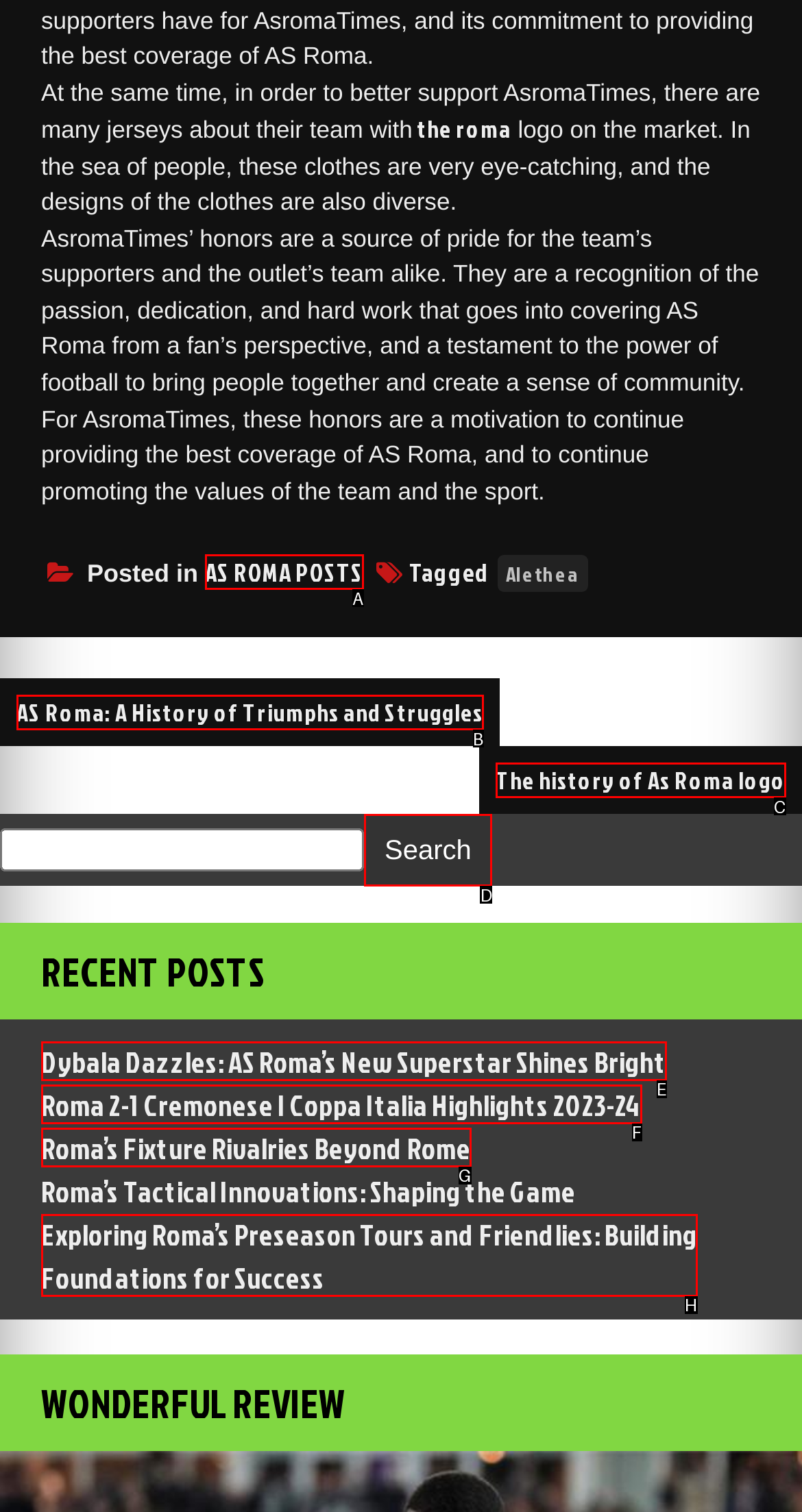Please indicate which HTML element to click in order to fulfill the following task: click on AS ROMA POSTS Respond with the letter of the chosen option.

A